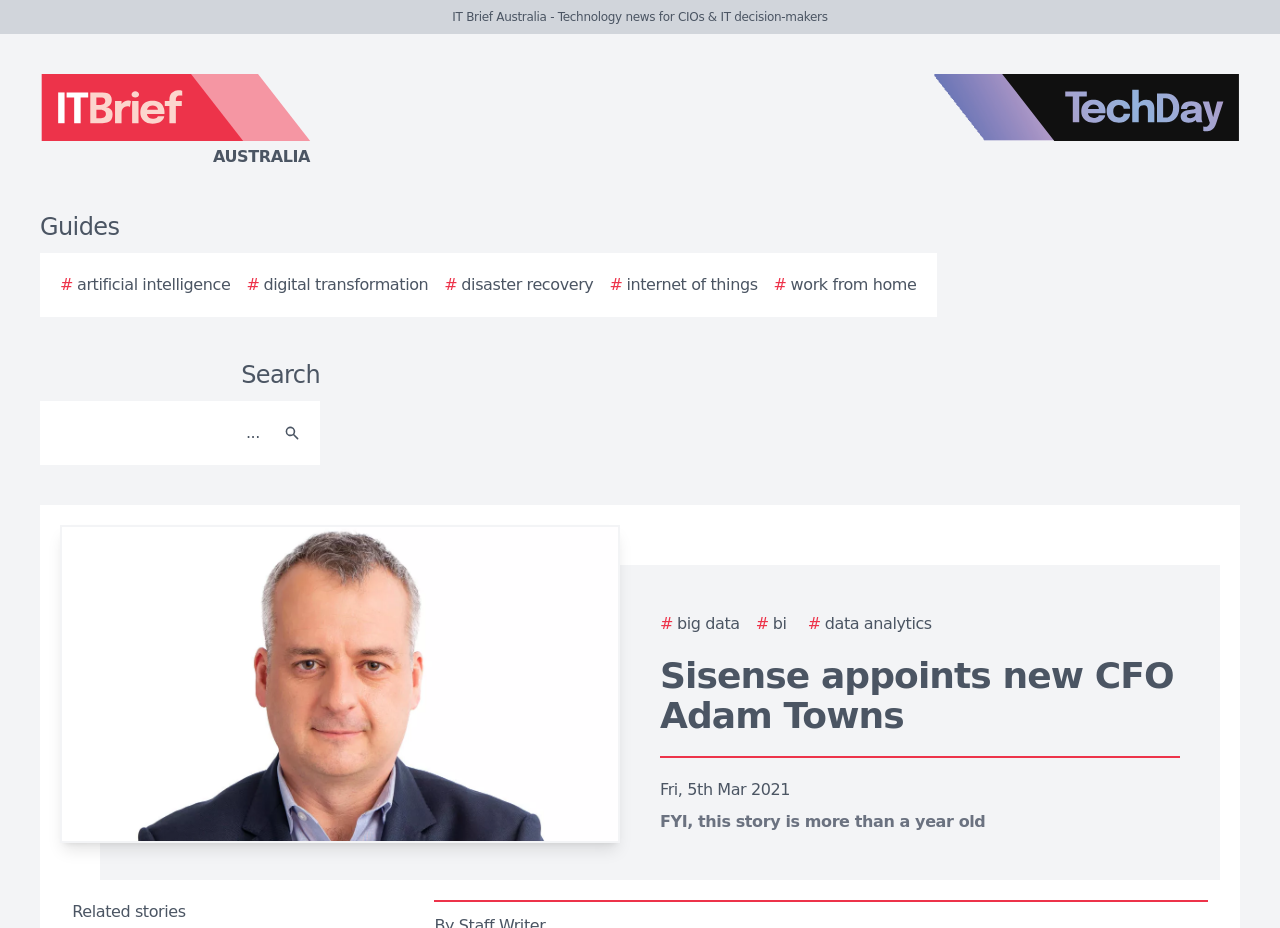Identify the headline of the webpage and generate its text content.

Sisense appoints new CFO Adam Towns